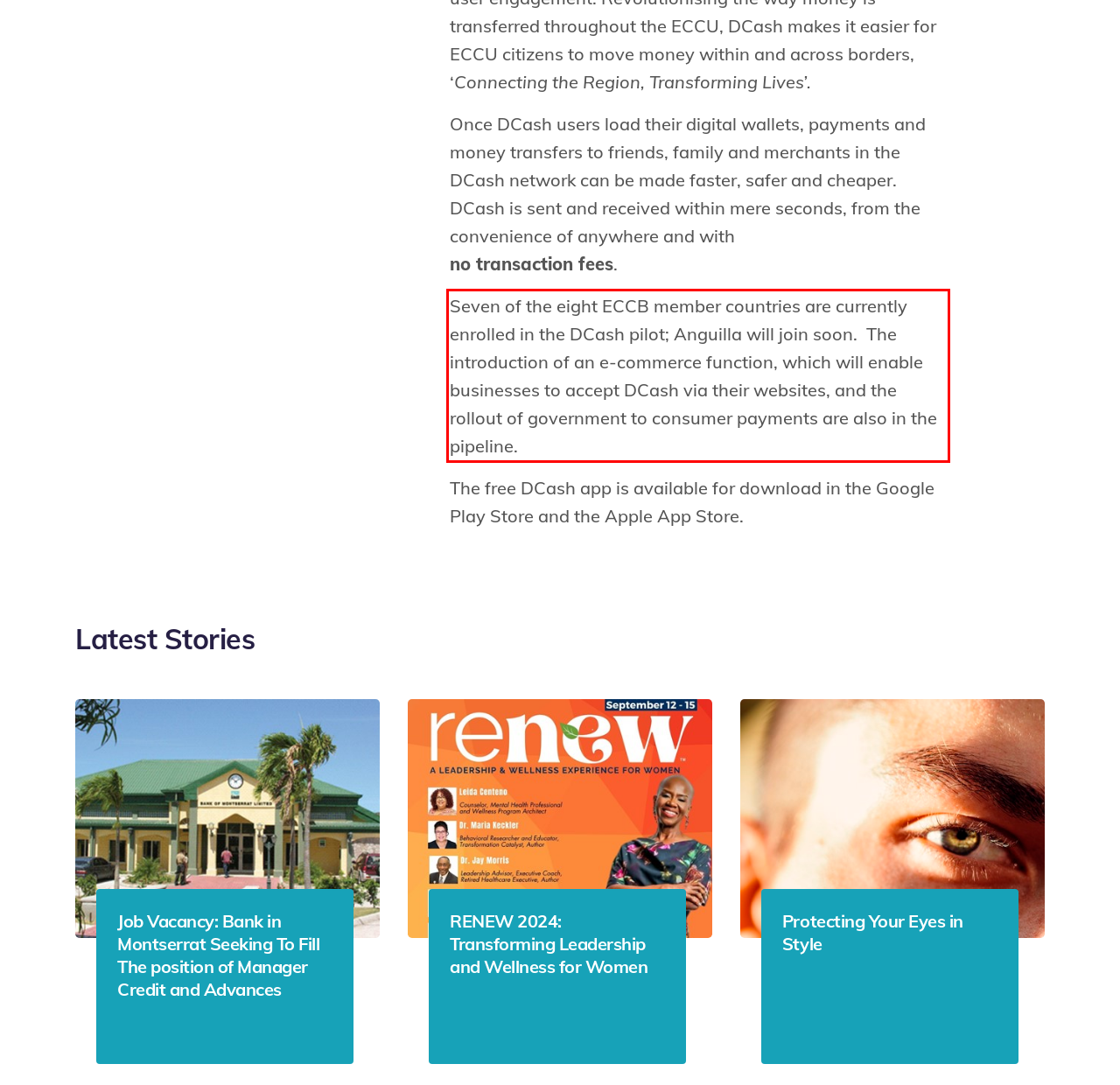There is a screenshot of a webpage with a red bounding box around a UI element. Please use OCR to extract the text within the red bounding box.

Seven of the eight ECCB member countries are currently enrolled in the DCash pilot; Anguilla will join soon. The introduction of an e-commerce function, which will enable businesses to accept DCash via their websites, and the rollout of government to consumer payments are also in the pipeline.